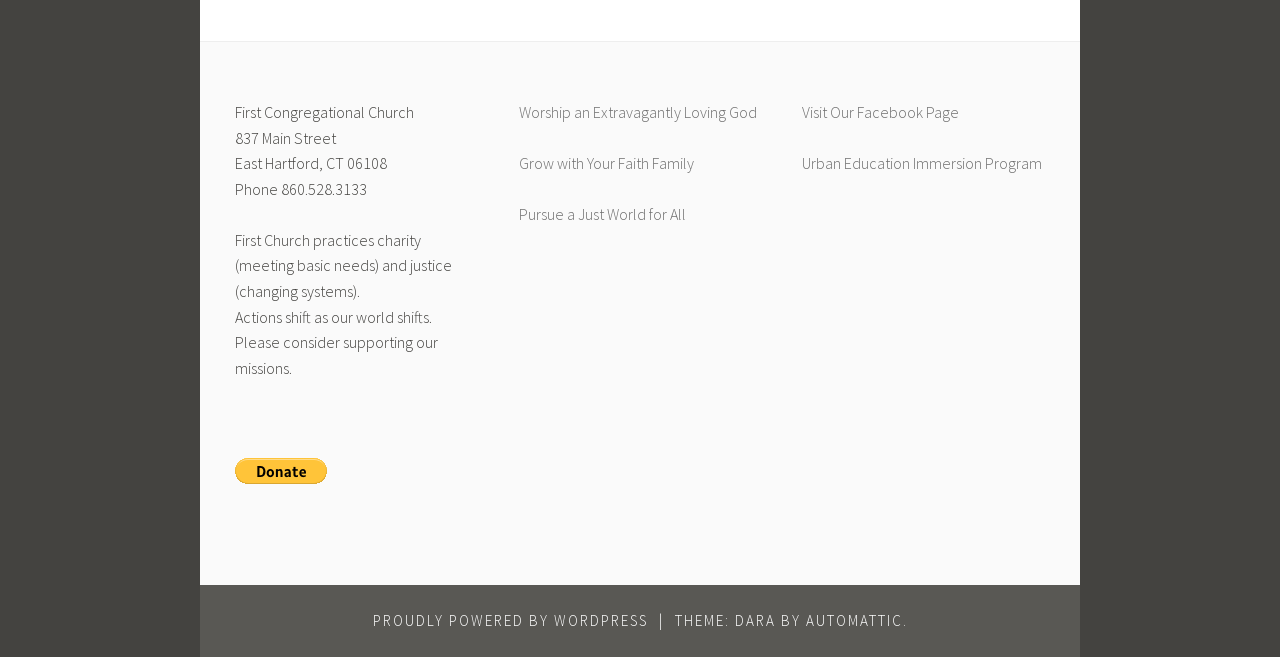Please identify the bounding box coordinates of the element's region that needs to be clicked to fulfill the following instruction: "Go to Facebook Page". The bounding box coordinates should consist of four float numbers between 0 and 1, i.e., [left, top, right, bottom].

[0.626, 0.155, 0.749, 0.186]